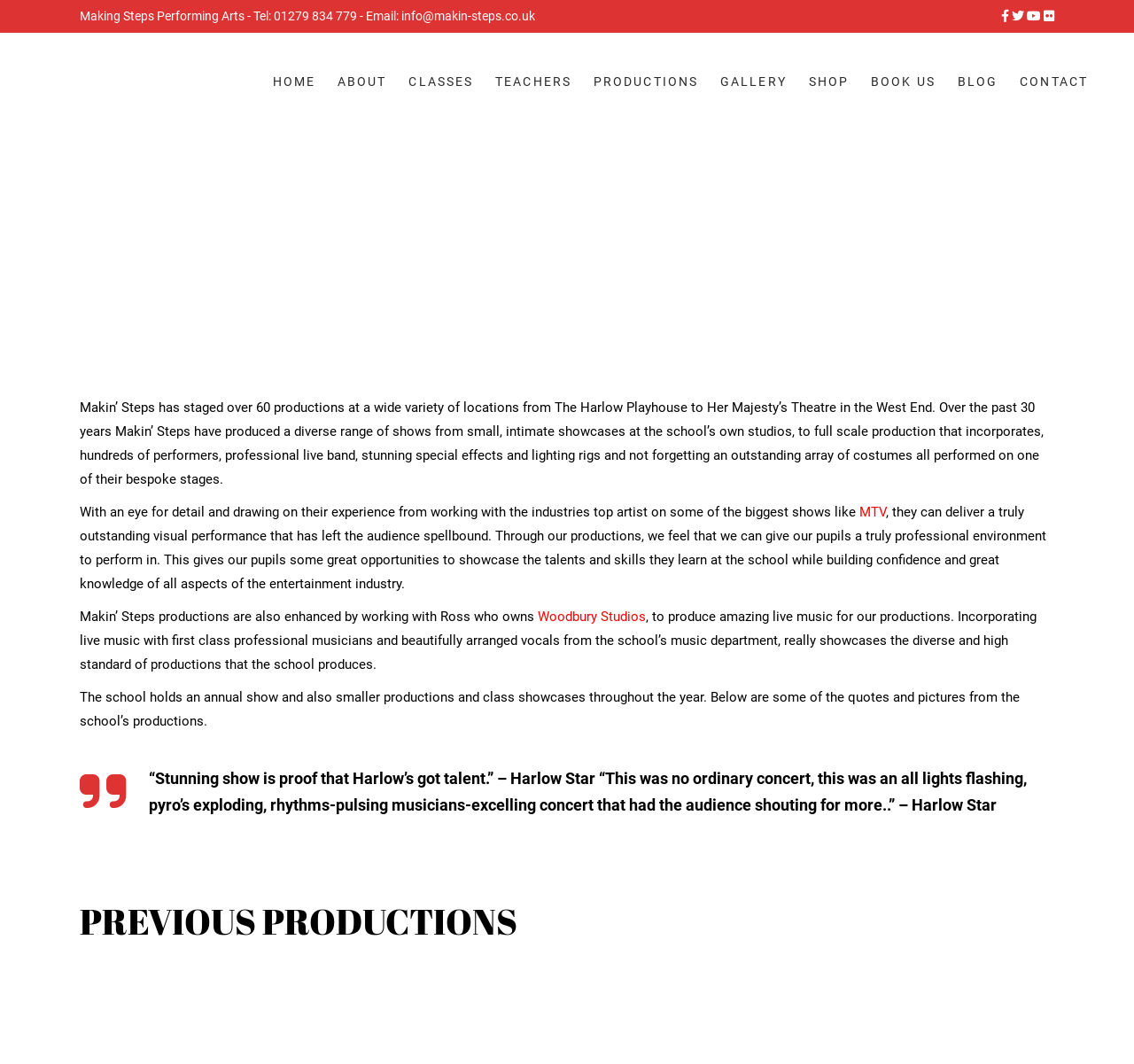Determine the coordinates of the bounding box for the clickable area needed to execute this instruction: "View related posts".

None